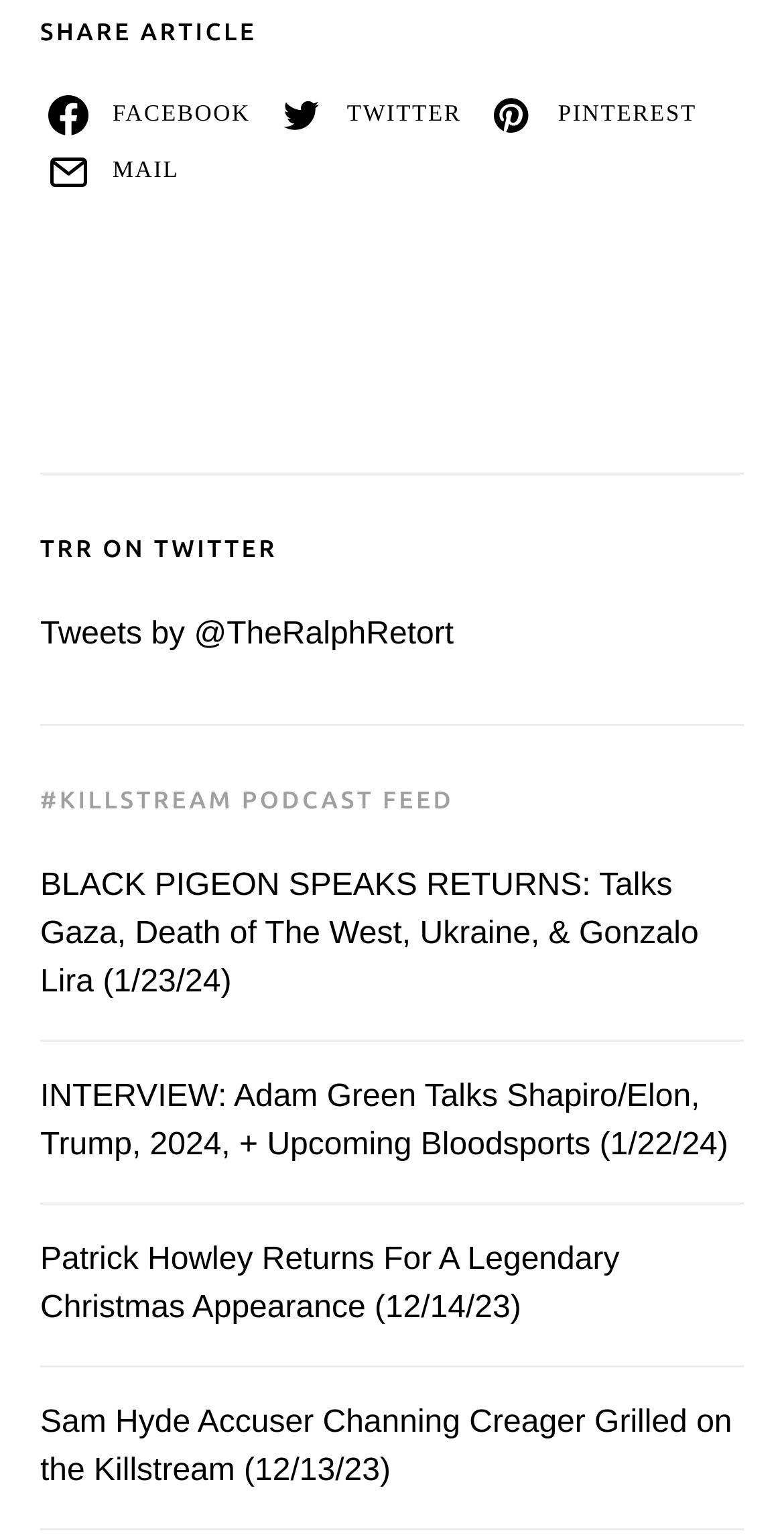Using the description "Tweets by @TheRalphRetort", predict the bounding box of the relevant HTML element.

[0.051, 0.403, 0.579, 0.425]